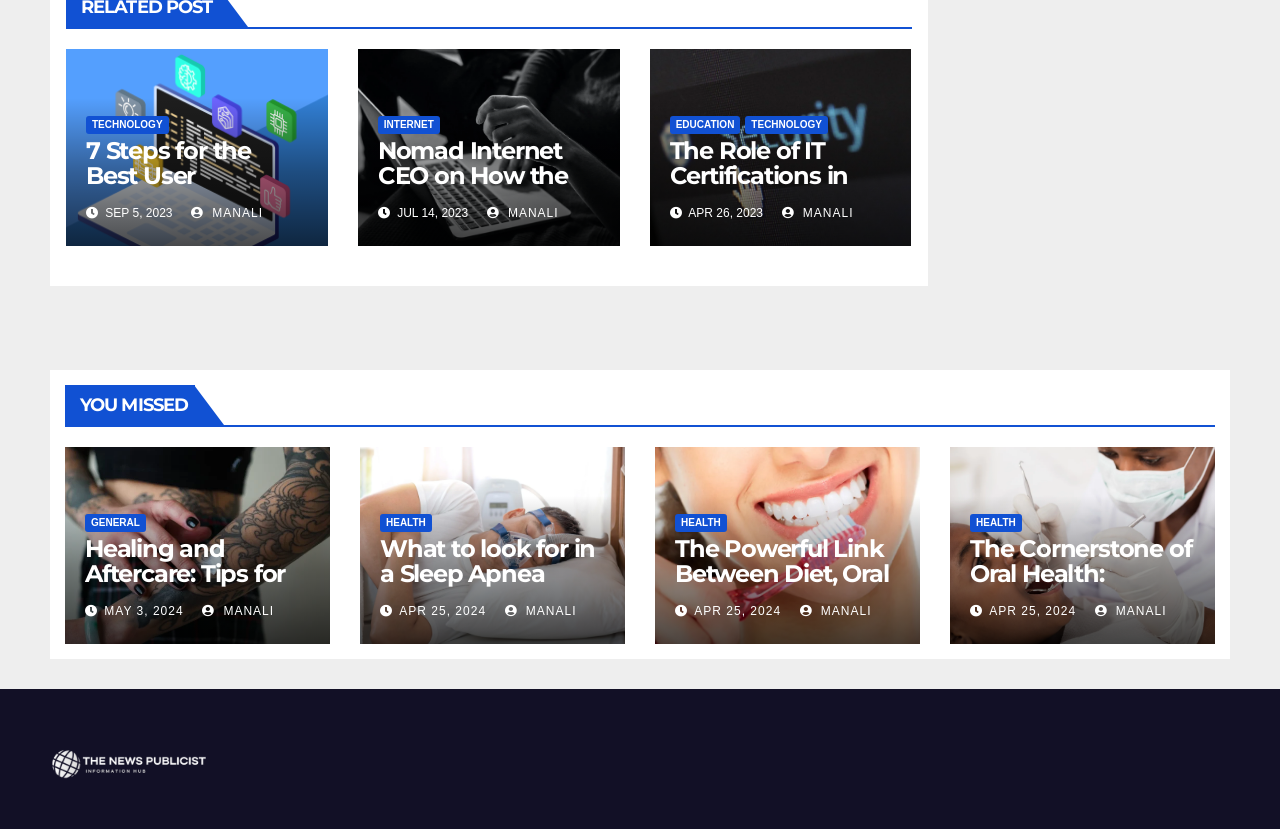Determine the bounding box for the described UI element: "parent_node: HEALTH".

[0.281, 0.539, 0.488, 0.776]